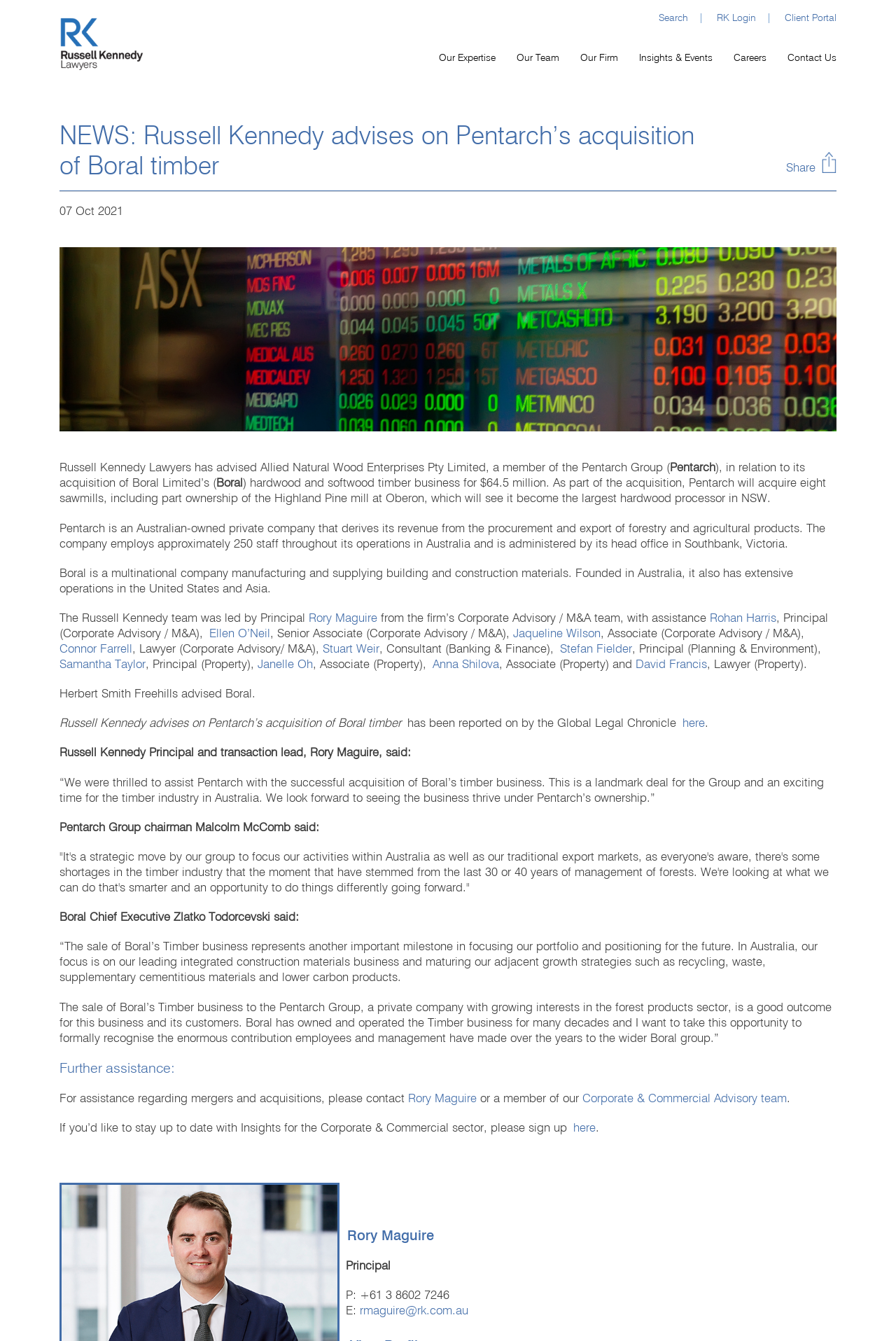How much did Pentarch acquire Boral Limited’s hardwood and softwood timber business for?
Give a thorough and detailed response to the question.

The answer can be found in the text 'Pentarch will acquire eight sawmills, including part ownership of the Highland Pine mill at Oberon, which will see it become the largest hardwood processor in NSW, for $64.5 million.'